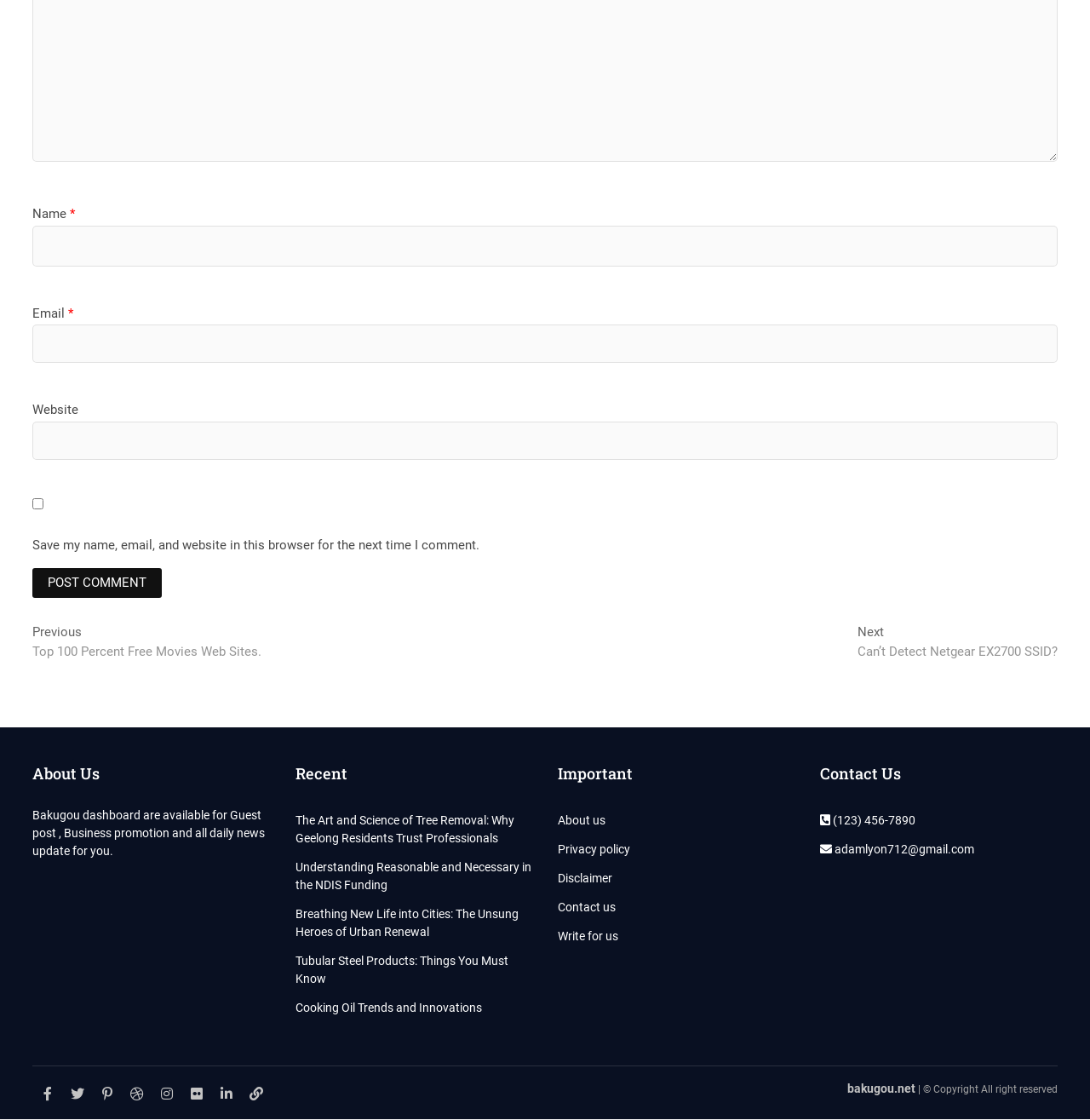Provide a brief response to the question below using a single word or phrase: 
How many social media links are there?

8